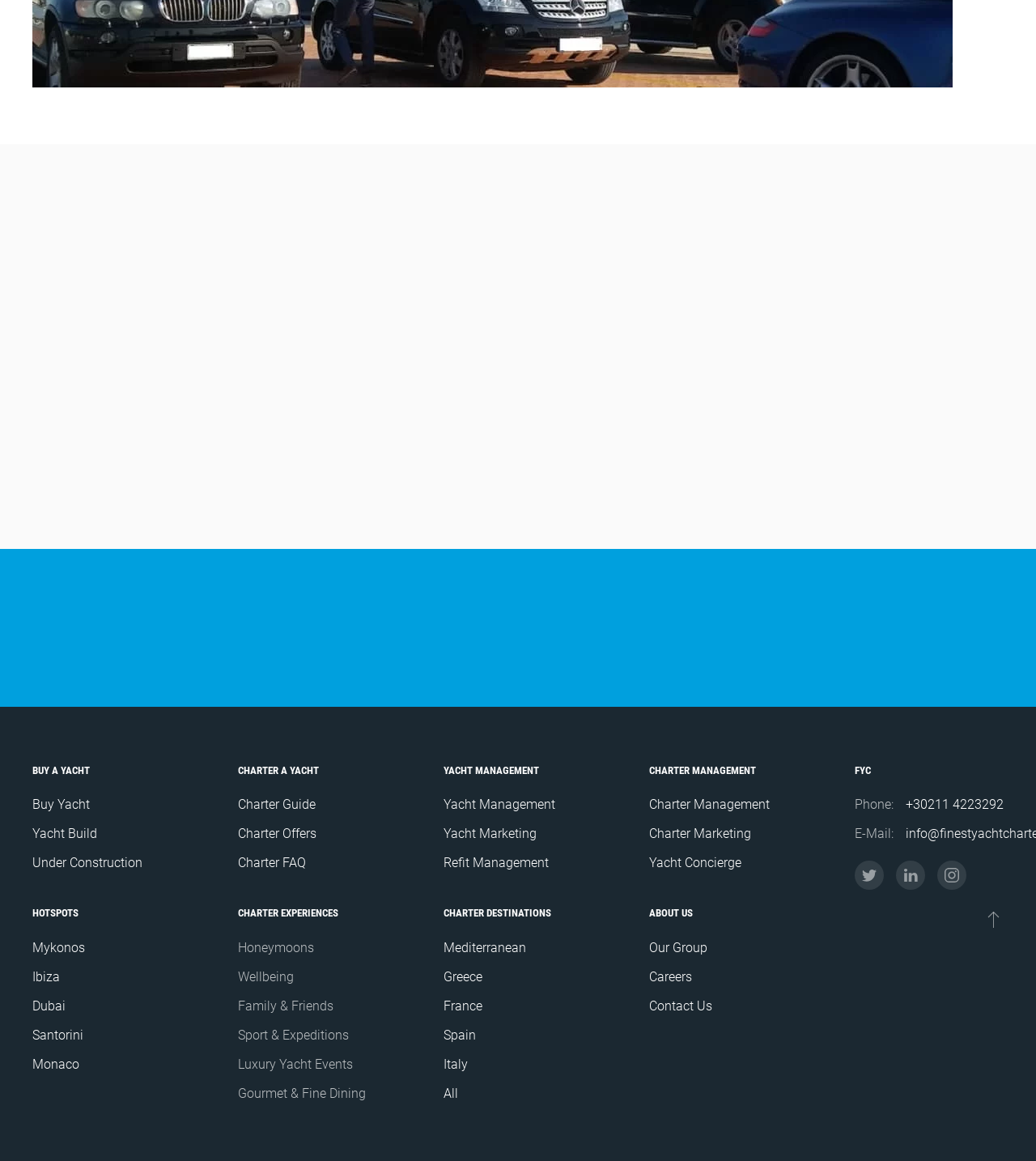Please identify the bounding box coordinates of the element's region that needs to be clicked to fulfill the following instruction: "Contact via phone". The bounding box coordinates should consist of four float numbers between 0 and 1, i.e., [left, top, right, bottom].

[0.874, 0.684, 0.969, 0.702]